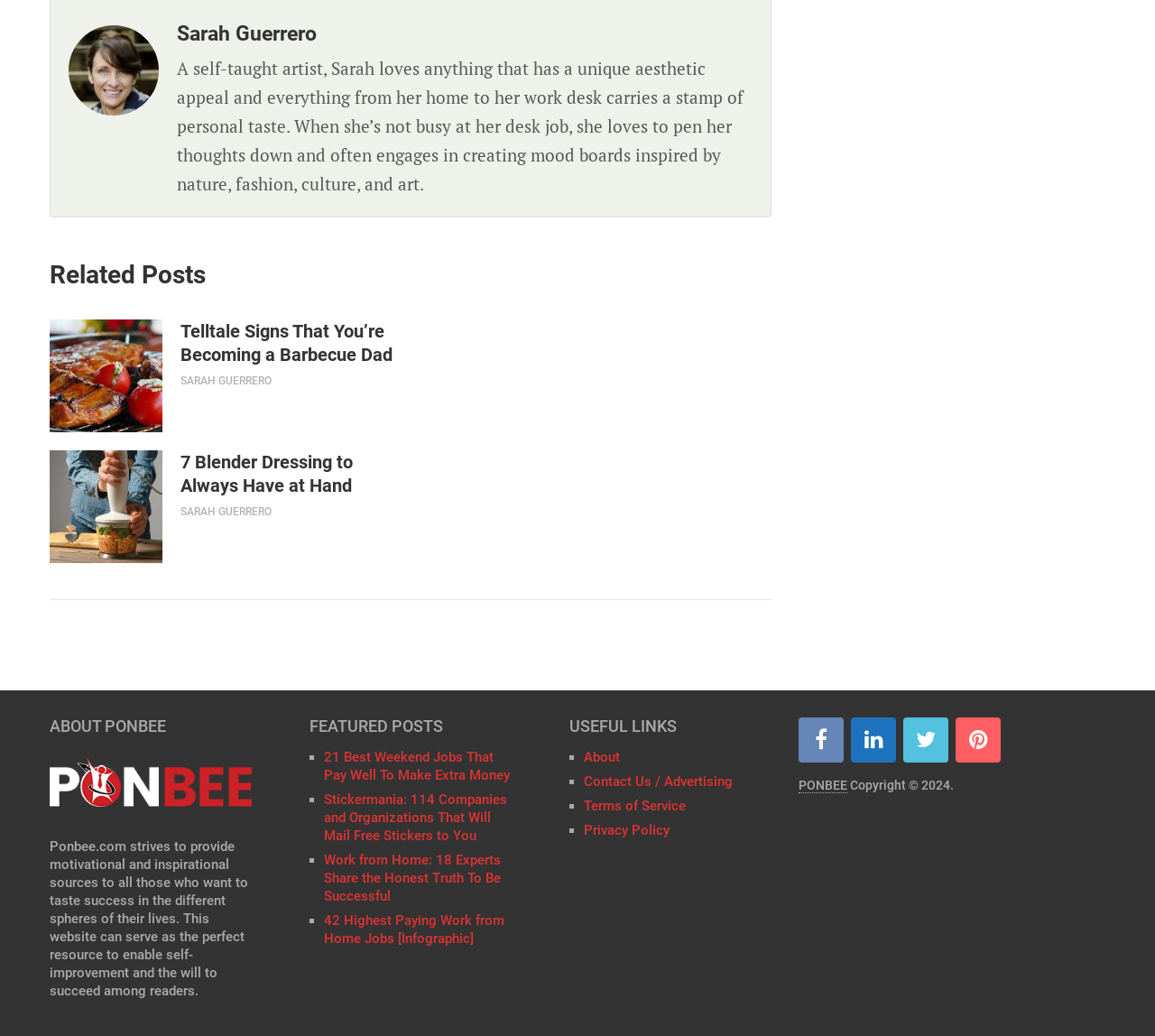Provide a one-word or short-phrase answer to the question:
What is the name of the self-taught artist?

Sarah Guerrero